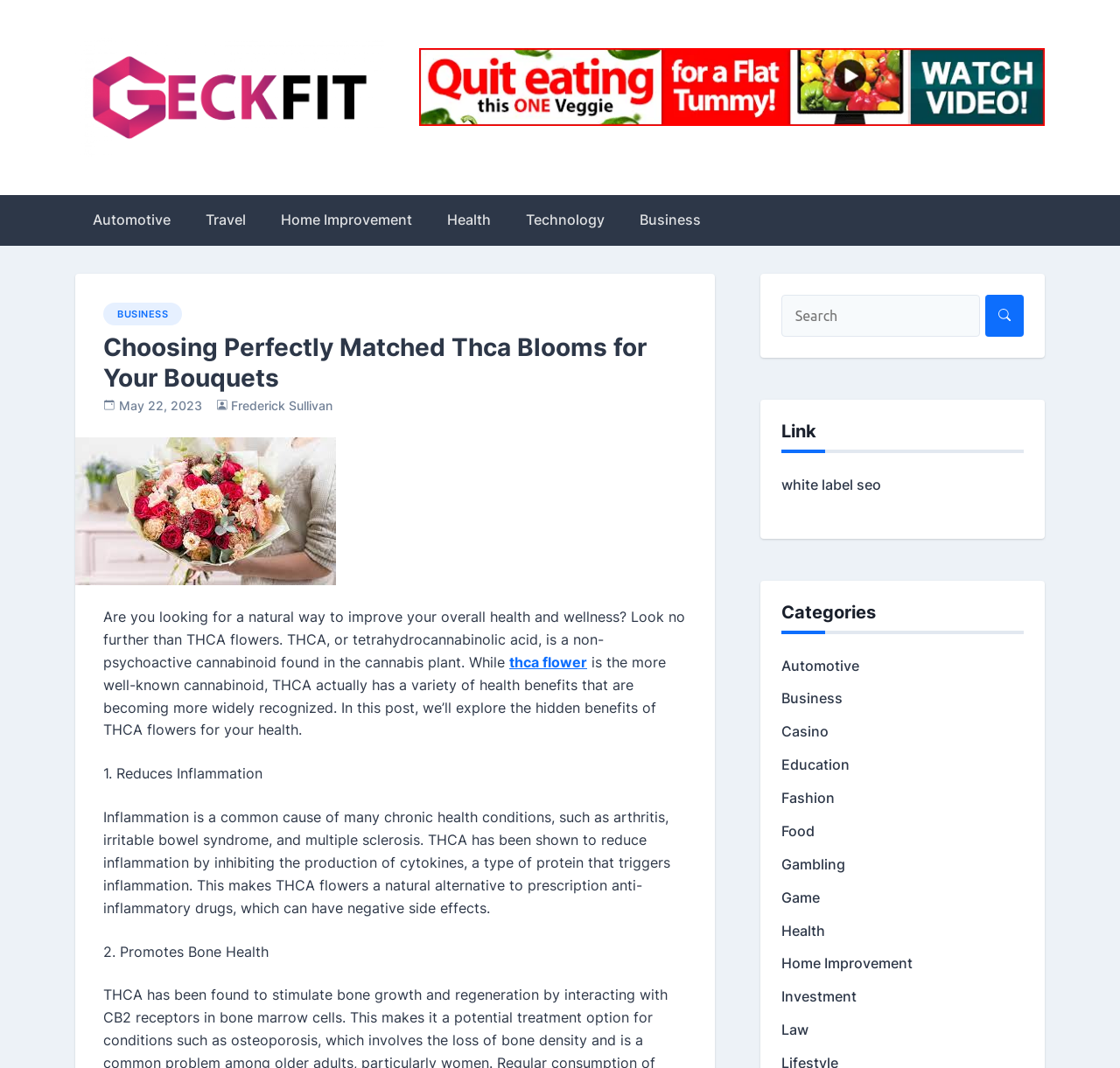Find the bounding box coordinates of the UI element according to this description: "name="s" placeholder="Search"".

[0.697, 0.276, 0.875, 0.315]